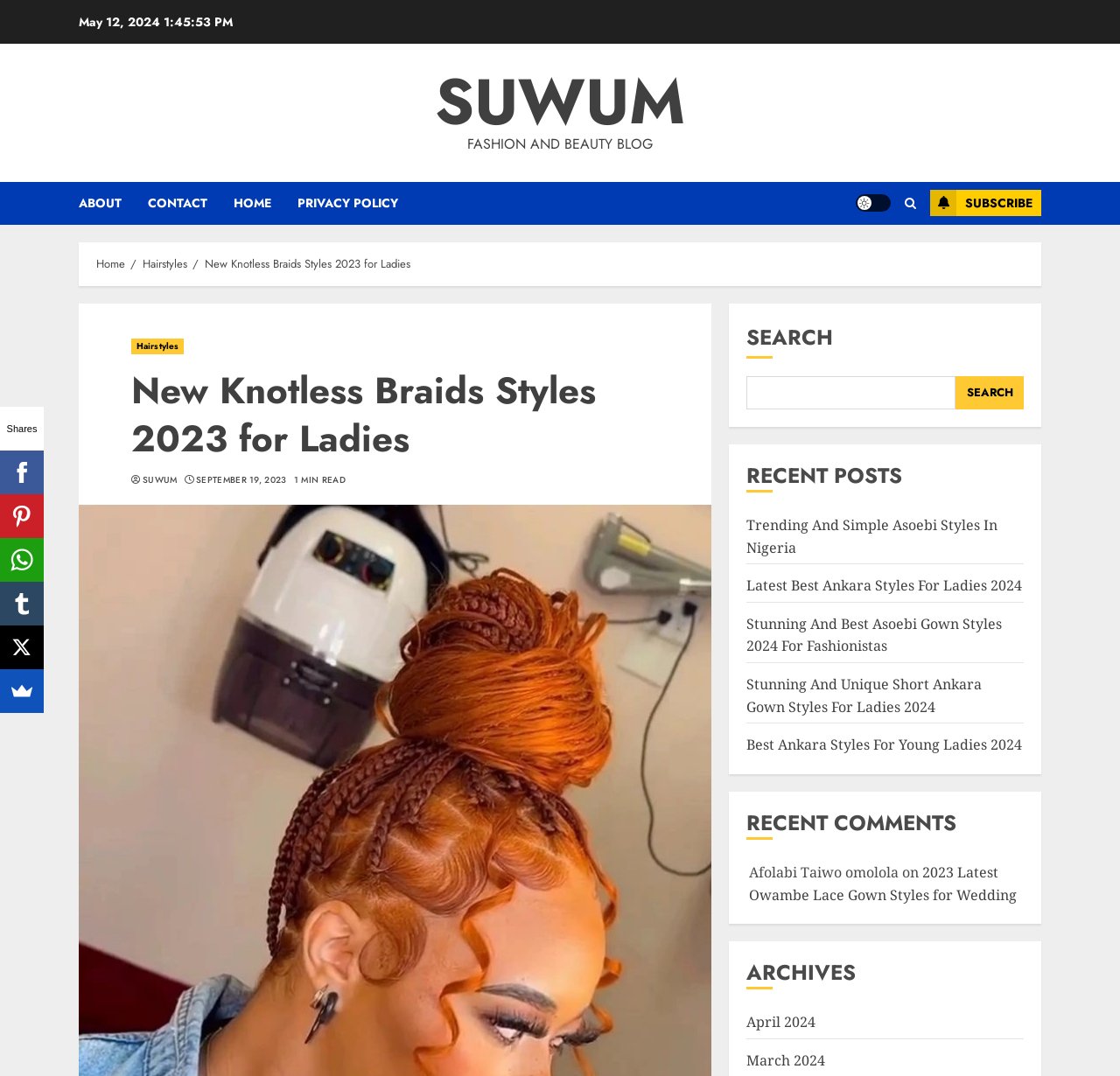Please specify the bounding box coordinates of the clickable region necessary for completing the following instruction: "Search for something". The coordinates must consist of four float numbers between 0 and 1, i.e., [left, top, right, bottom].

[0.667, 0.349, 0.853, 0.38]